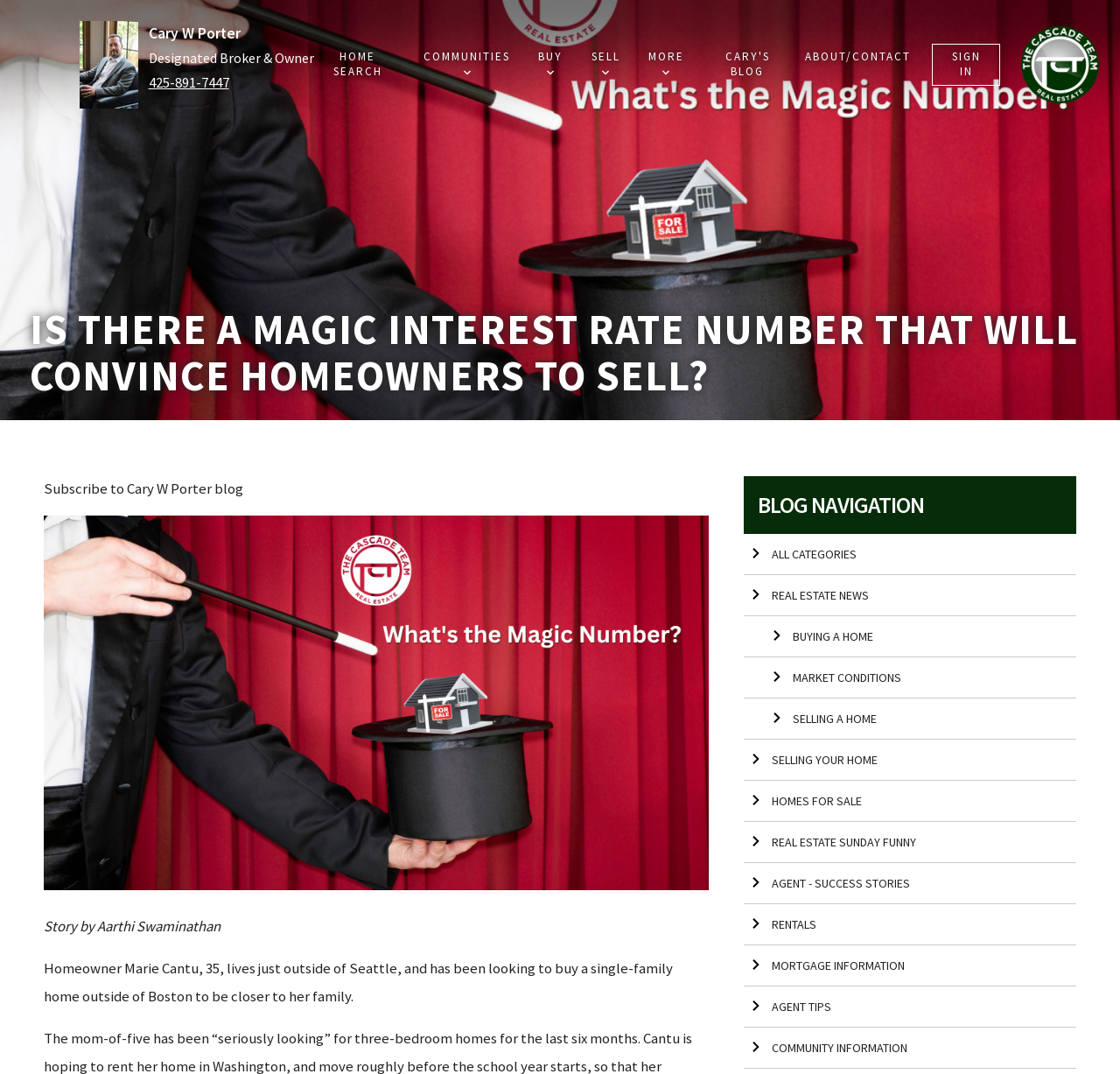What is the topic of the blog post? Observe the screenshot and provide a one-word or short phrase answer.

Mortgage rates and homeowners